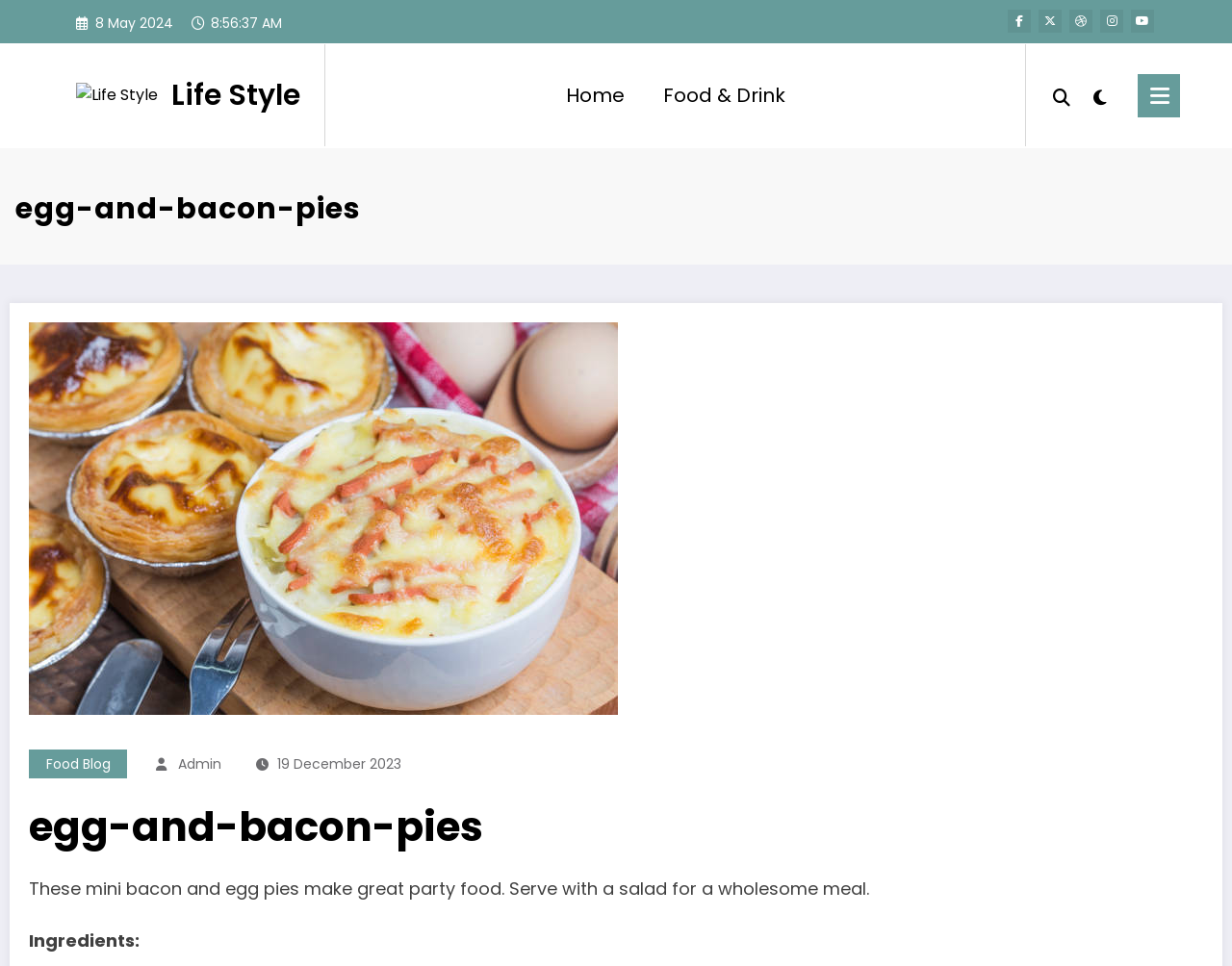Specify the bounding box coordinates of the area that needs to be clicked to achieve the following instruction: "click on Home link".

[0.444, 0.066, 0.522, 0.132]